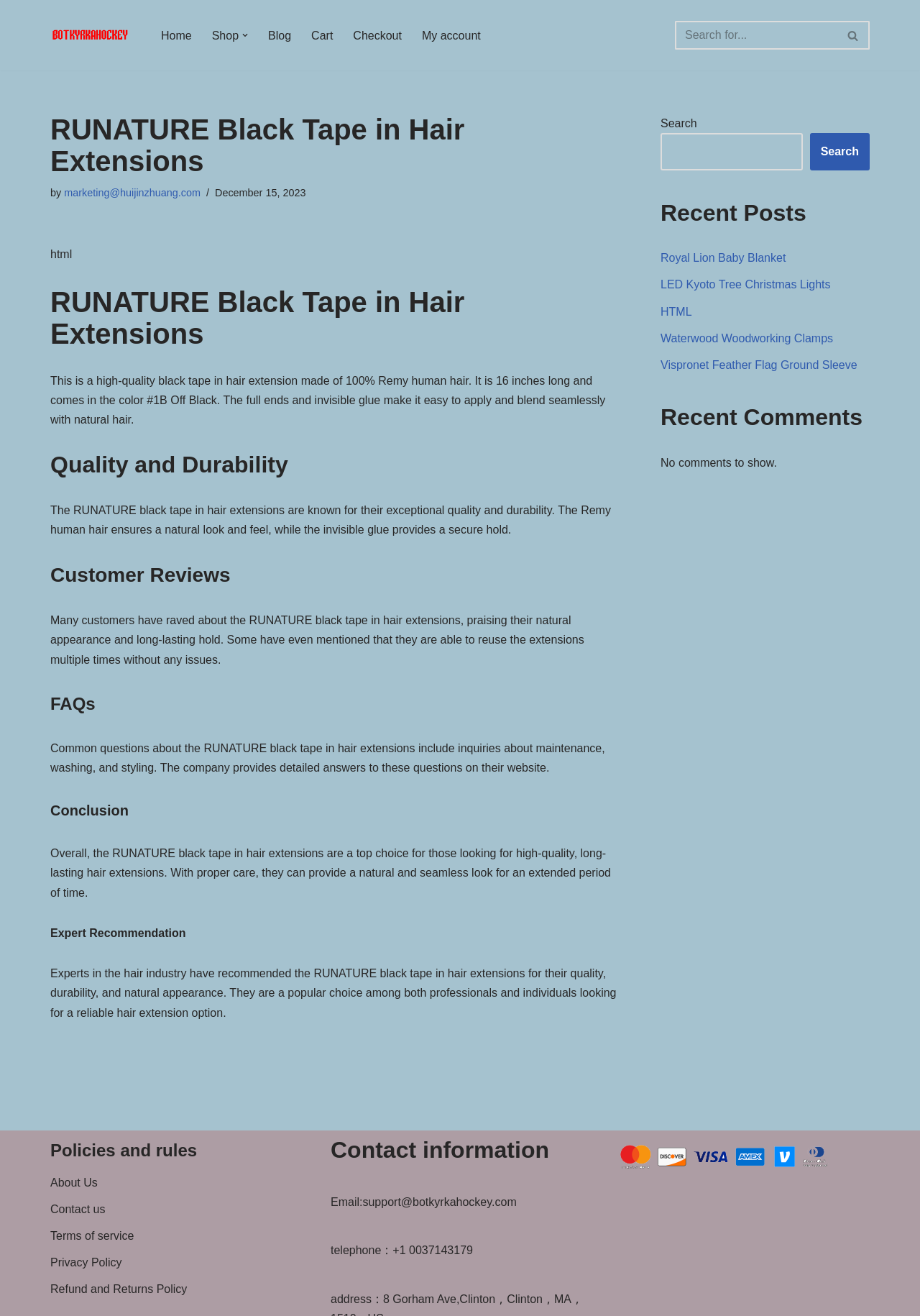What is the product being described?
Using the image as a reference, deliver a detailed and thorough answer to the question.

Based on the webpage content, the product being described is a high-quality black tape in hair extension made of 100% Remy human hair, which is 16 inches long and comes in the color #1B Off Black.